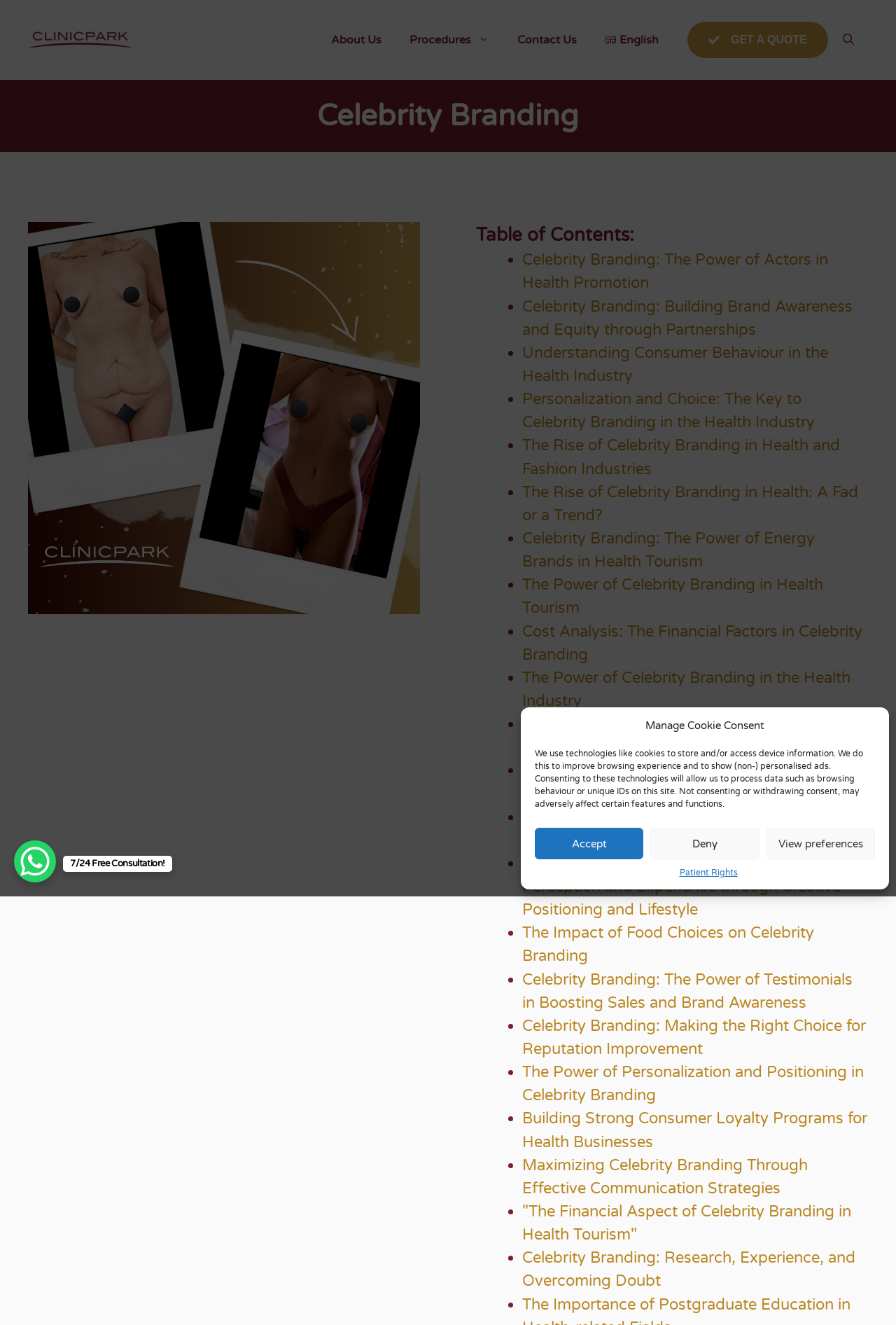Please answer the following question using a single word or phrase: 
What is the purpose of the button 'Accept'?

To consent to cookies